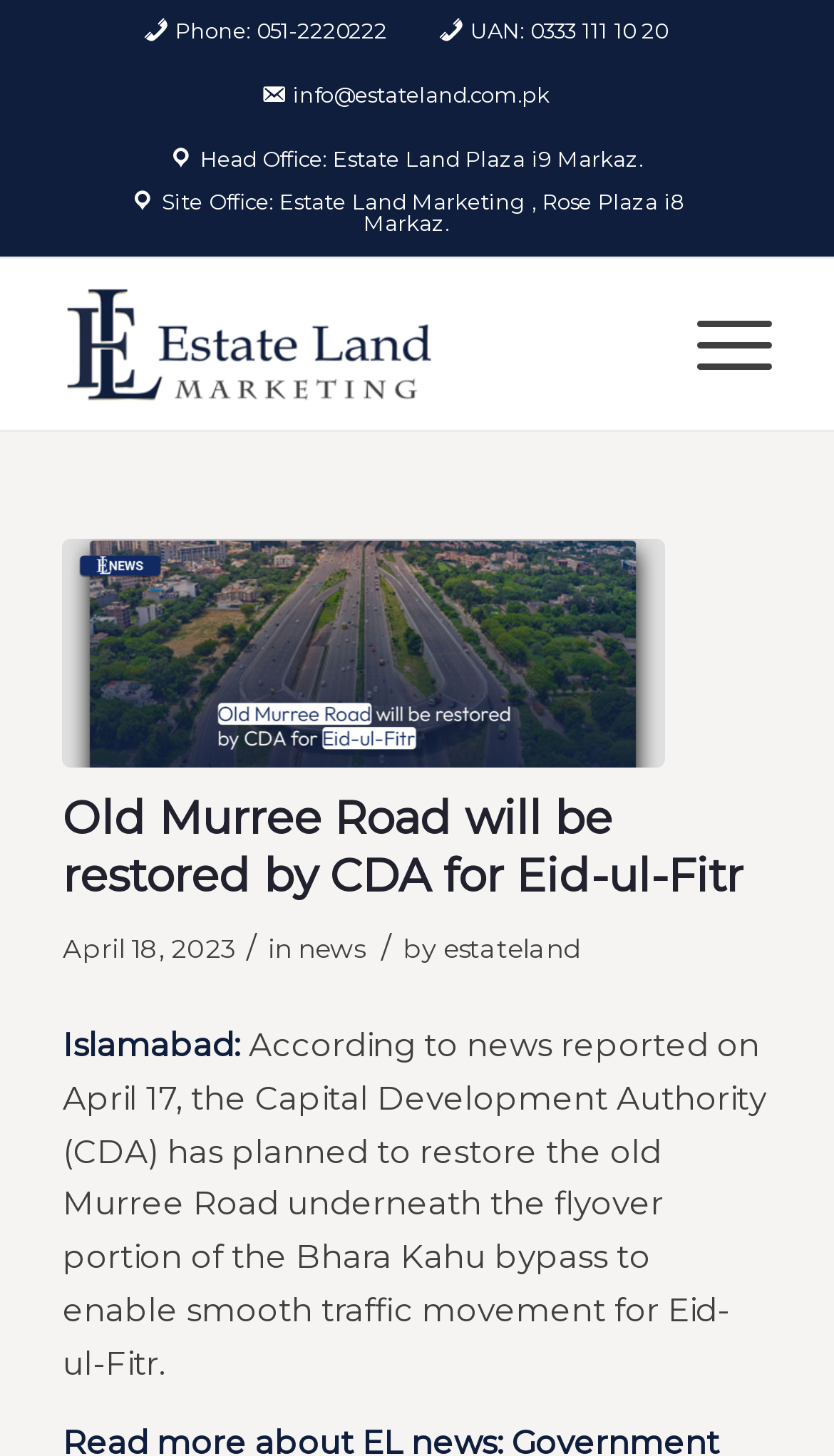Pinpoint the bounding box coordinates of the clickable area needed to execute the instruction: "Visit Estate Land Marketing website". The coordinates should be specified as four float numbers between 0 and 1, i.e., [left, top, right, bottom].

[0.075, 0.178, 0.755, 0.295]